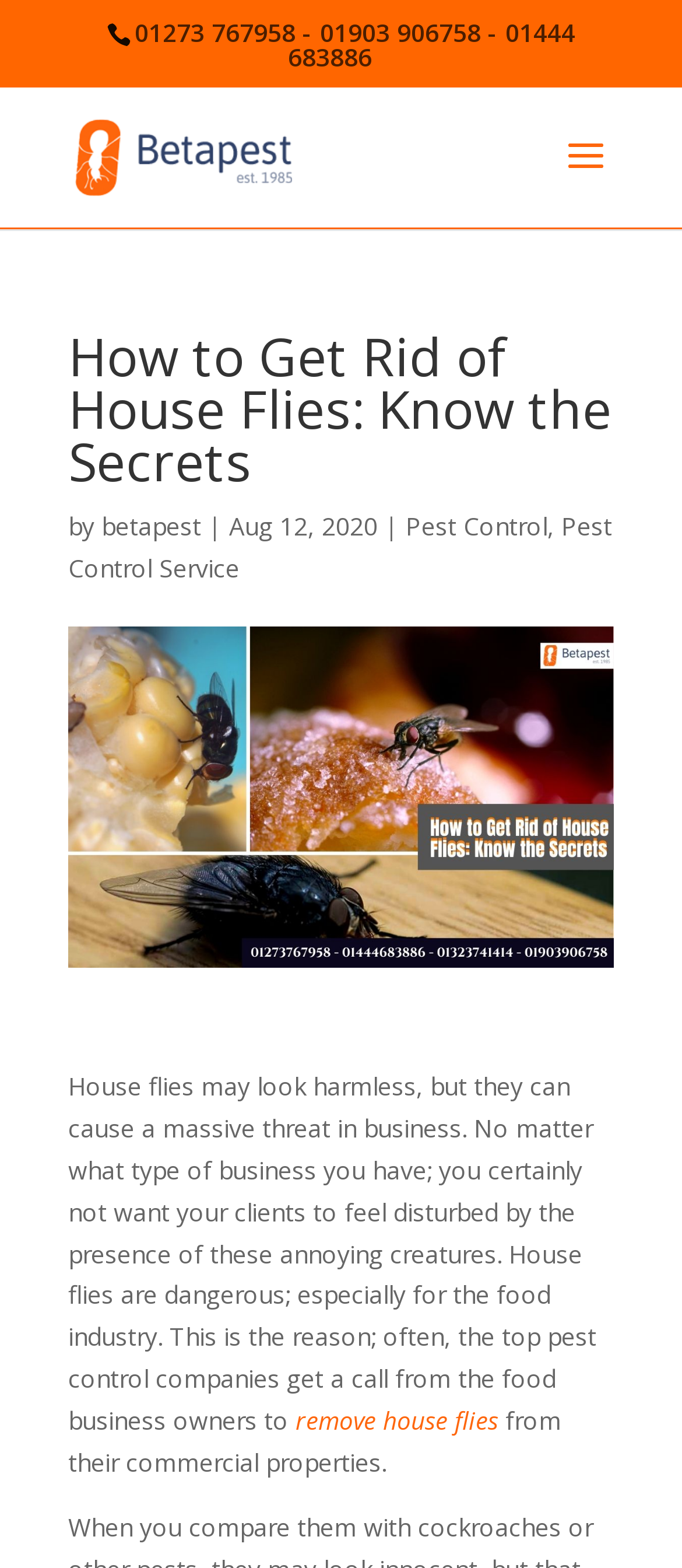Offer a meticulous description of the webpage's structure and content.

The webpage is about getting rid of house flies, with a focus on pest control services. At the top, there are three phone numbers listed horizontally, separated by dashes. Below these phone numbers, there is a link to a company called Betapest, which provides professional pest control and timber preservation services. The company's logo is displayed next to the link.

The main title of the webpage, "How to Get Rid of House Flies: Know the Secrets", is prominently displayed in the middle of the page. Below the title, there is a byline with the author's name, "betapest", and the date "Aug 12, 2020". To the right of the byline, there are two links: "Pest Control" and "Pest Control Service".

On the left side of the page, there is a large image related to pest control companies. Below the image, there is a block of text that discusses the dangers of house flies, particularly in the food industry. The text mentions that top pest control companies often receive calls from food business owners to remove house flies from their commercial properties. There is a link within the text to "remove house flies" from commercial properties.